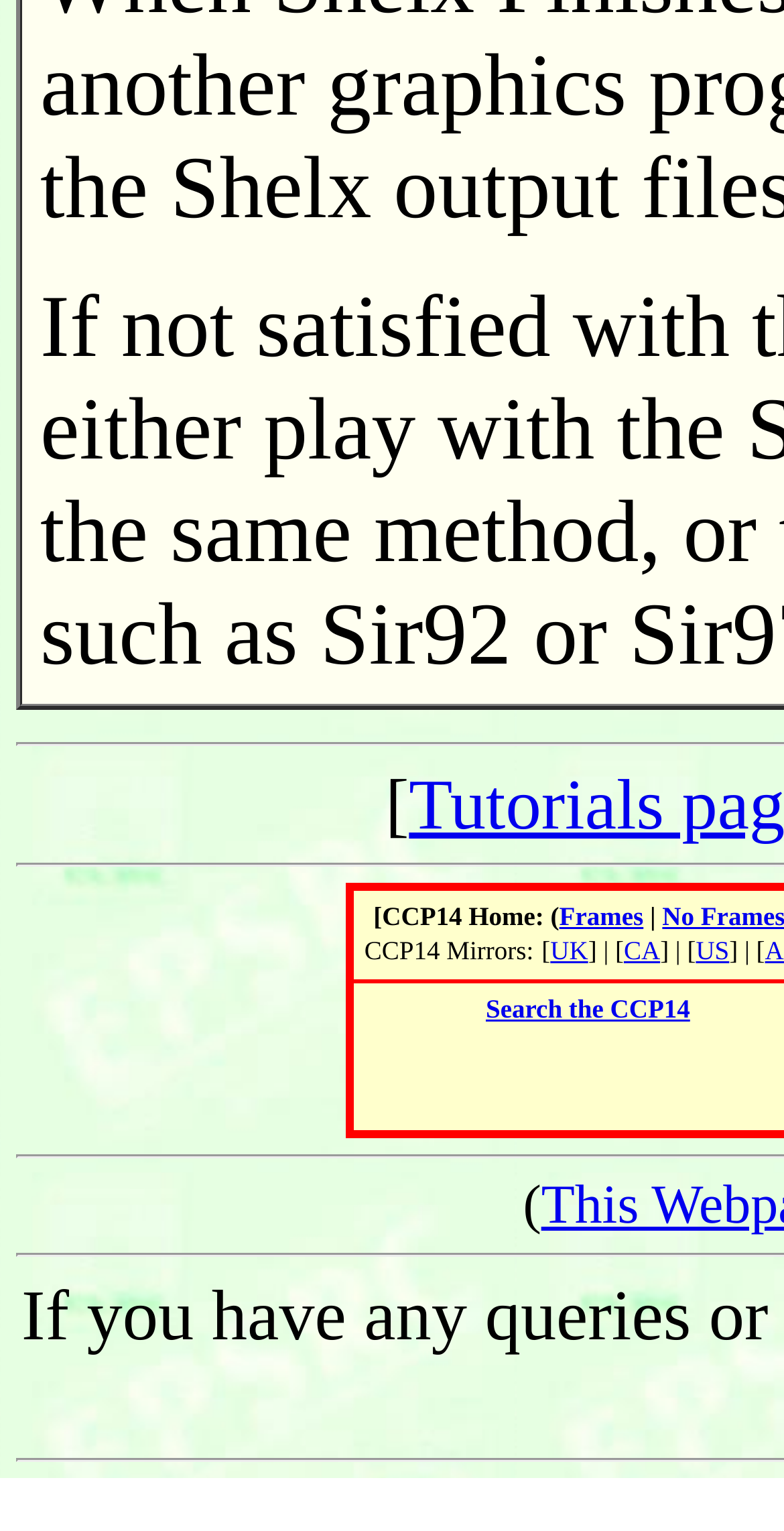Identify the bounding box coordinates for the UI element described by the following text: "Search the CCP14". Provide the coordinates as four float numbers between 0 and 1, in the format [left, top, right, bottom].

[0.62, 0.733, 0.88, 0.753]